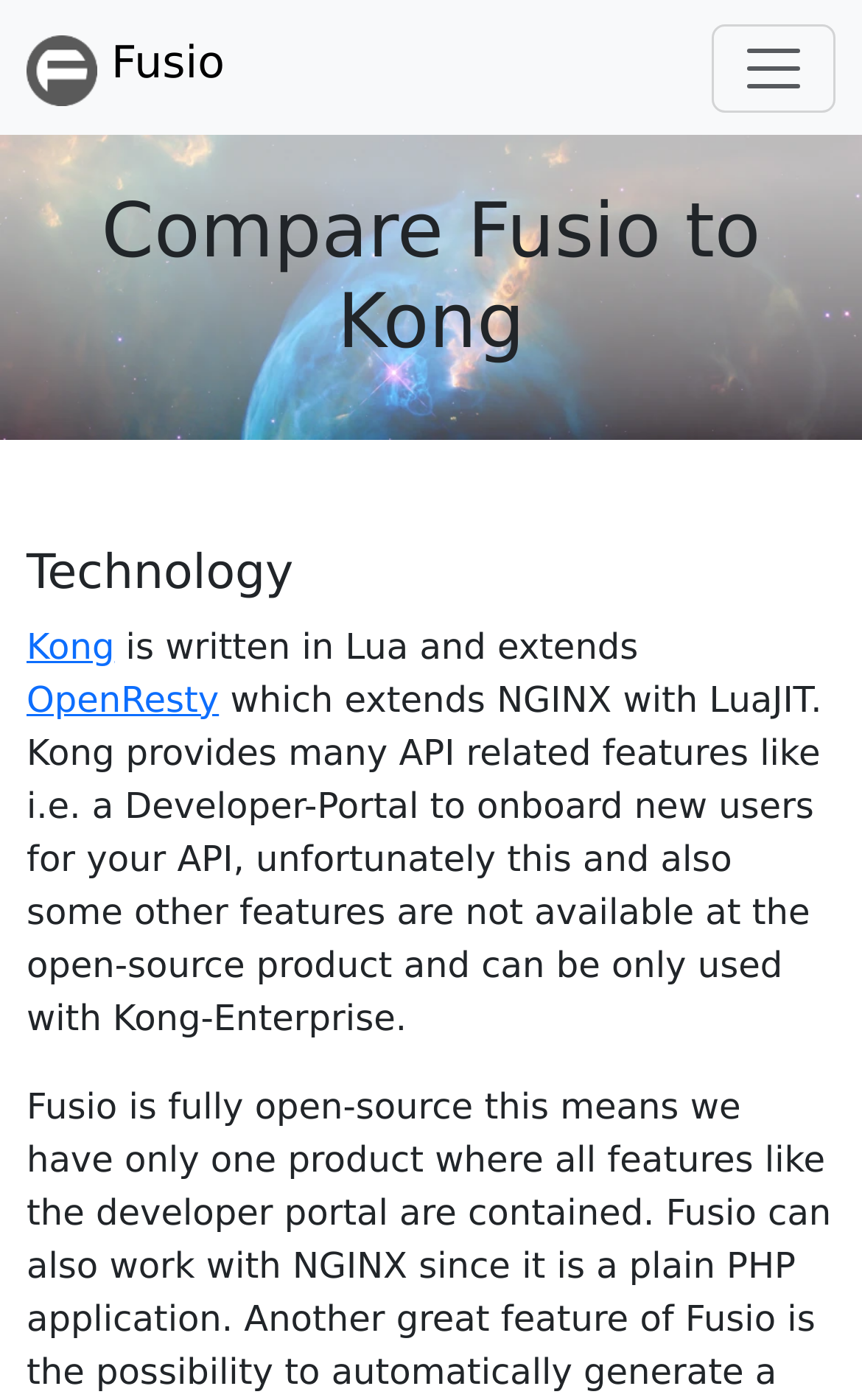Provide the bounding box coordinates, formatted as (top-left x, top-left y, bottom-right x, bottom-right y), with all values being floating point numbers between 0 and 1. Identify the bounding box of the UI element that matches the description: parent_node: Fusio aria-label="Toggle navigation"

[0.826, 0.017, 0.969, 0.08]